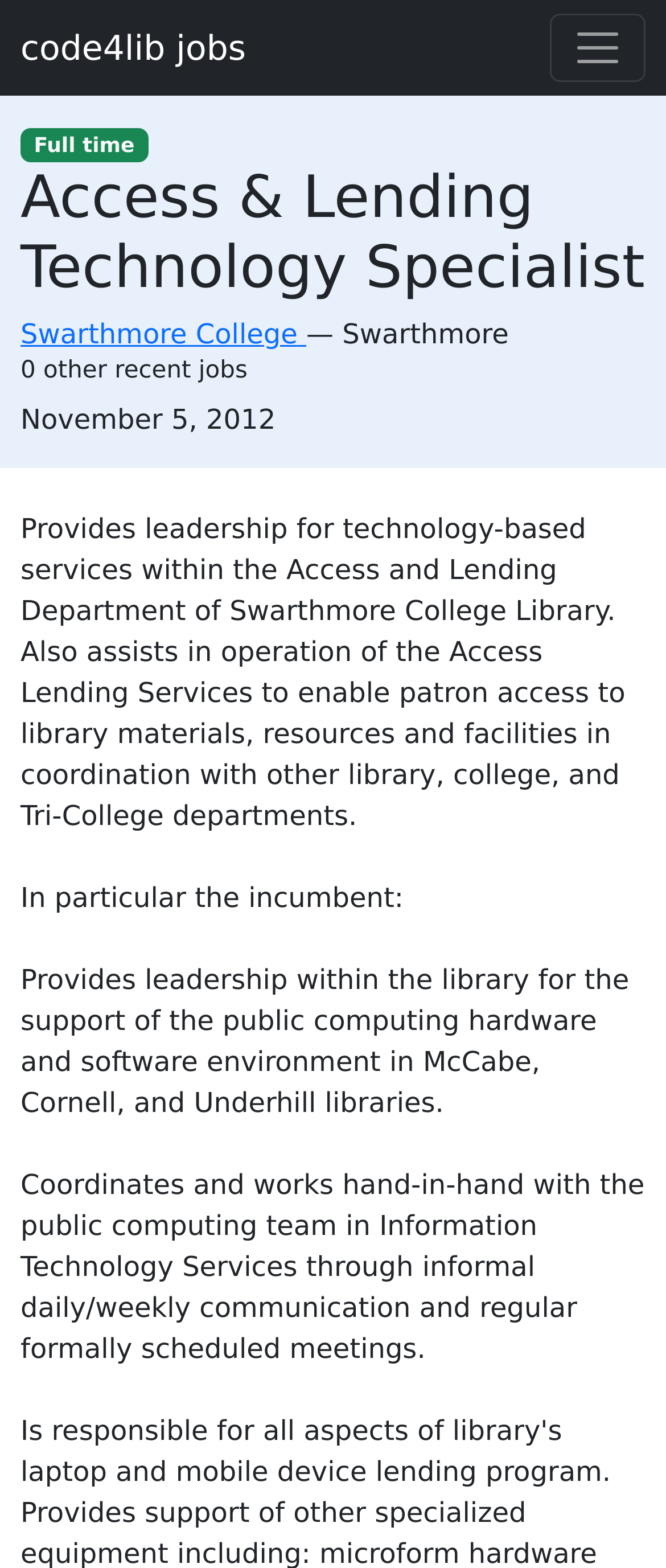What type of job is being described?
Use the information from the screenshot to give a comprehensive response to the question.

Based on the webpage content, specifically the heading 'Access & Lending Technology Specialist' and the job description, it can be inferred that the job being described is a Technology Specialist role.